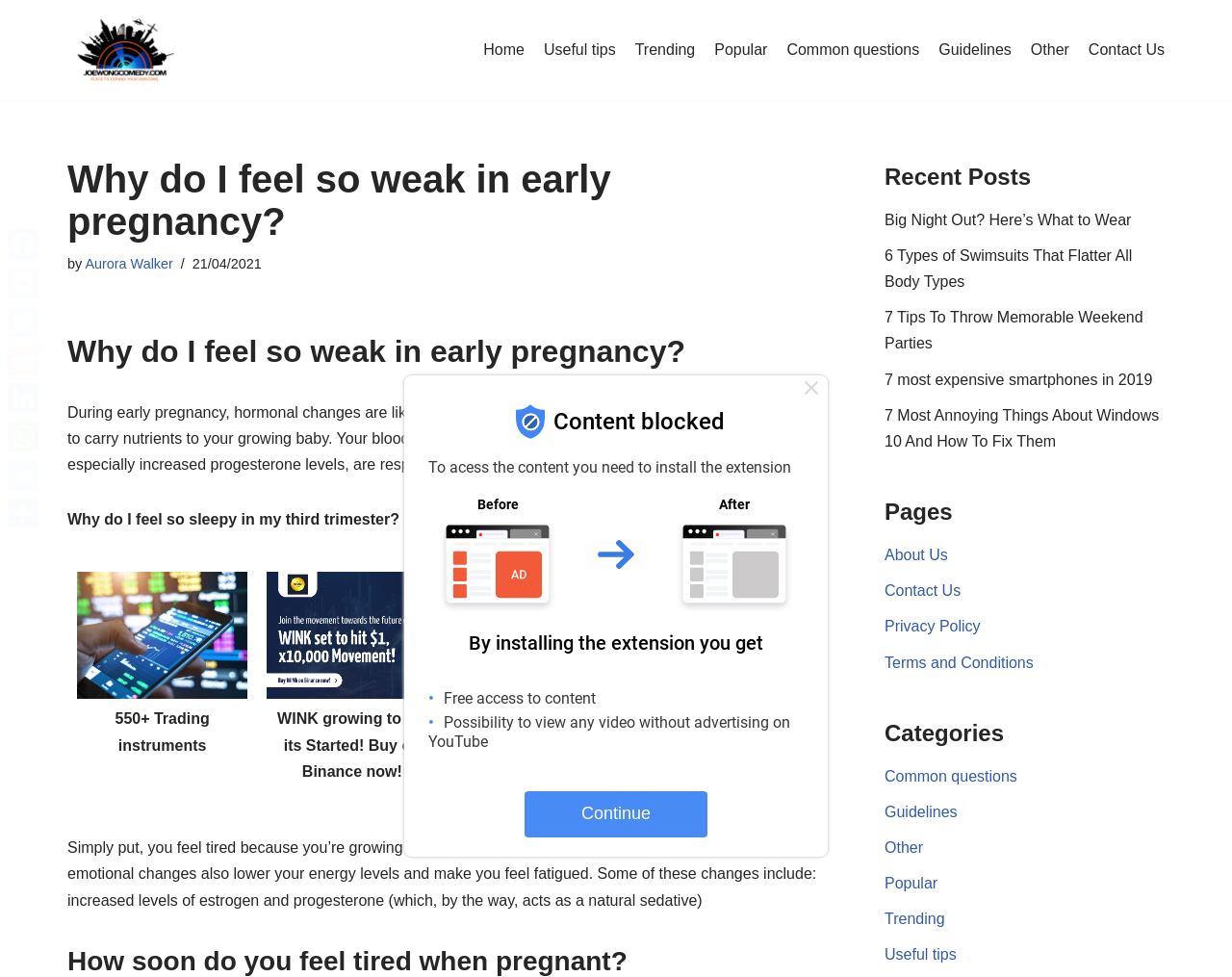Locate the bounding box coordinates of the area you need to click to fulfill this instruction: 'Read the article 'Why do I feel so weak in early pregnancy?''. The coordinates must be in the form of four float numbers ranging from 0 to 1: [left, top, right, bottom].

[0.055, 0.341, 0.671, 0.379]